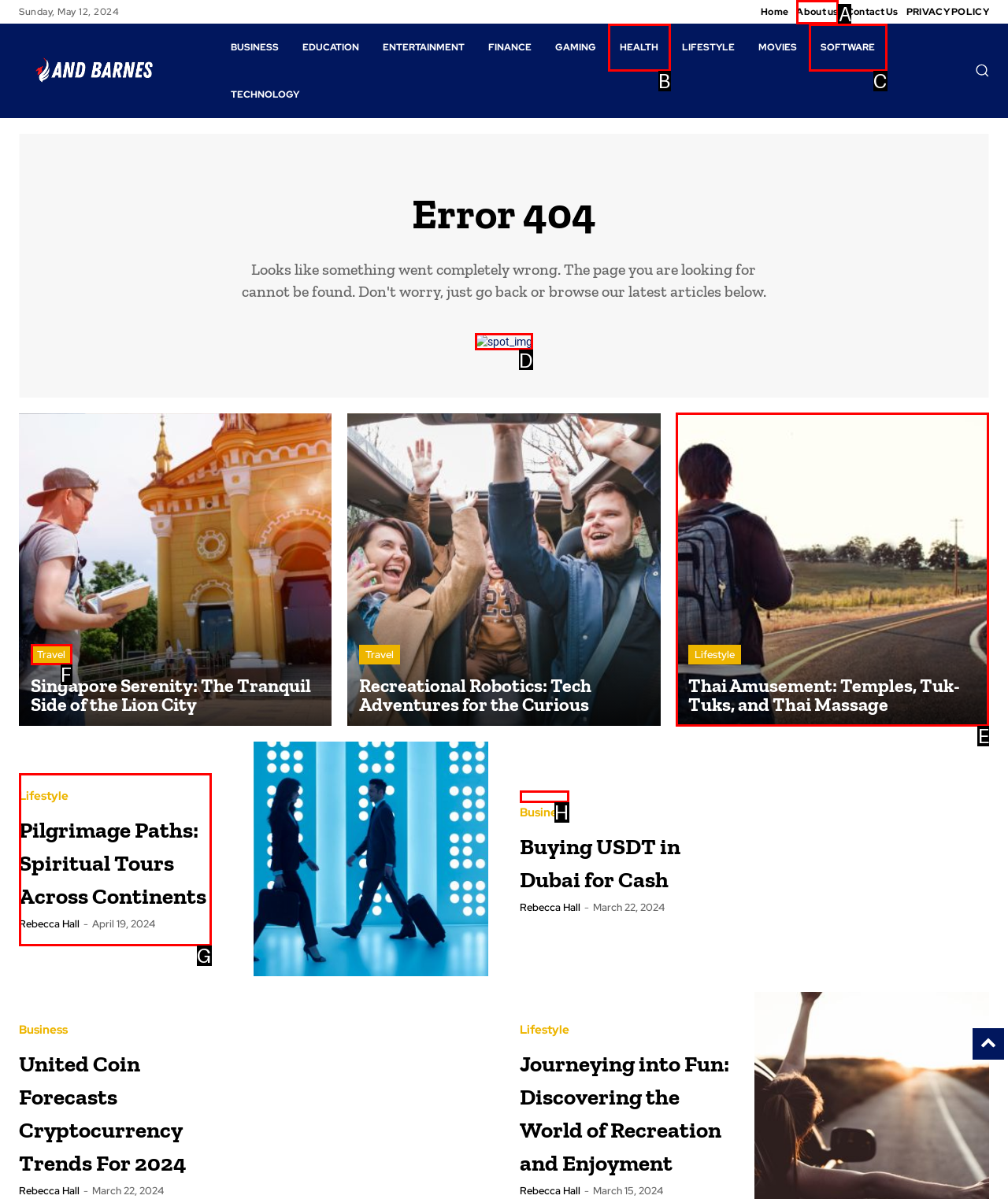Choose the HTML element that best fits the given description: https://www.ncronline.org/news/earthbeat/heres-what-expect-laudato-si-week-popes-ecology-document-turns-five. Answer by stating the letter of the option.

None